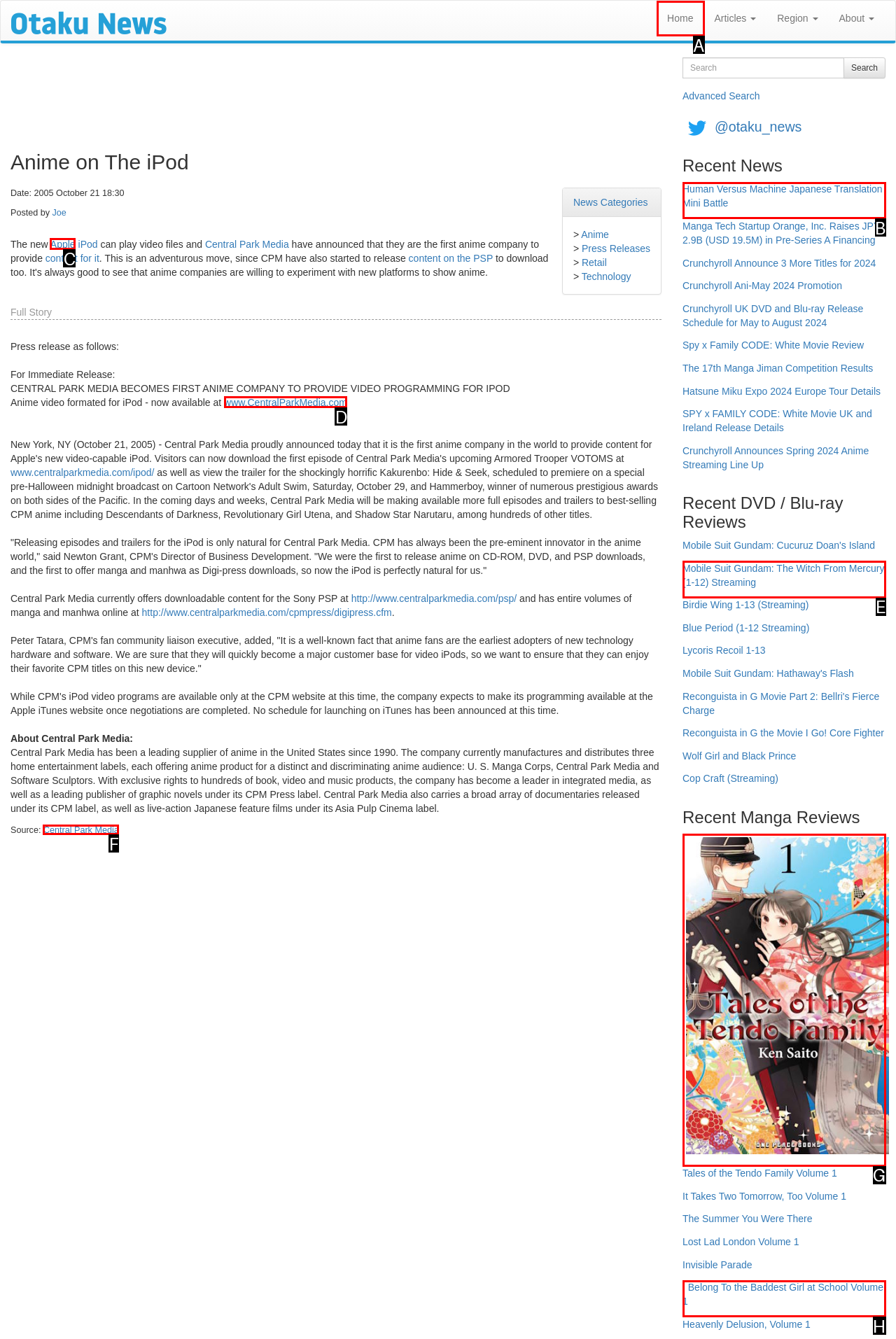Find the correct option to complete this instruction: Click on the 'Home' link. Reply with the corresponding letter.

A